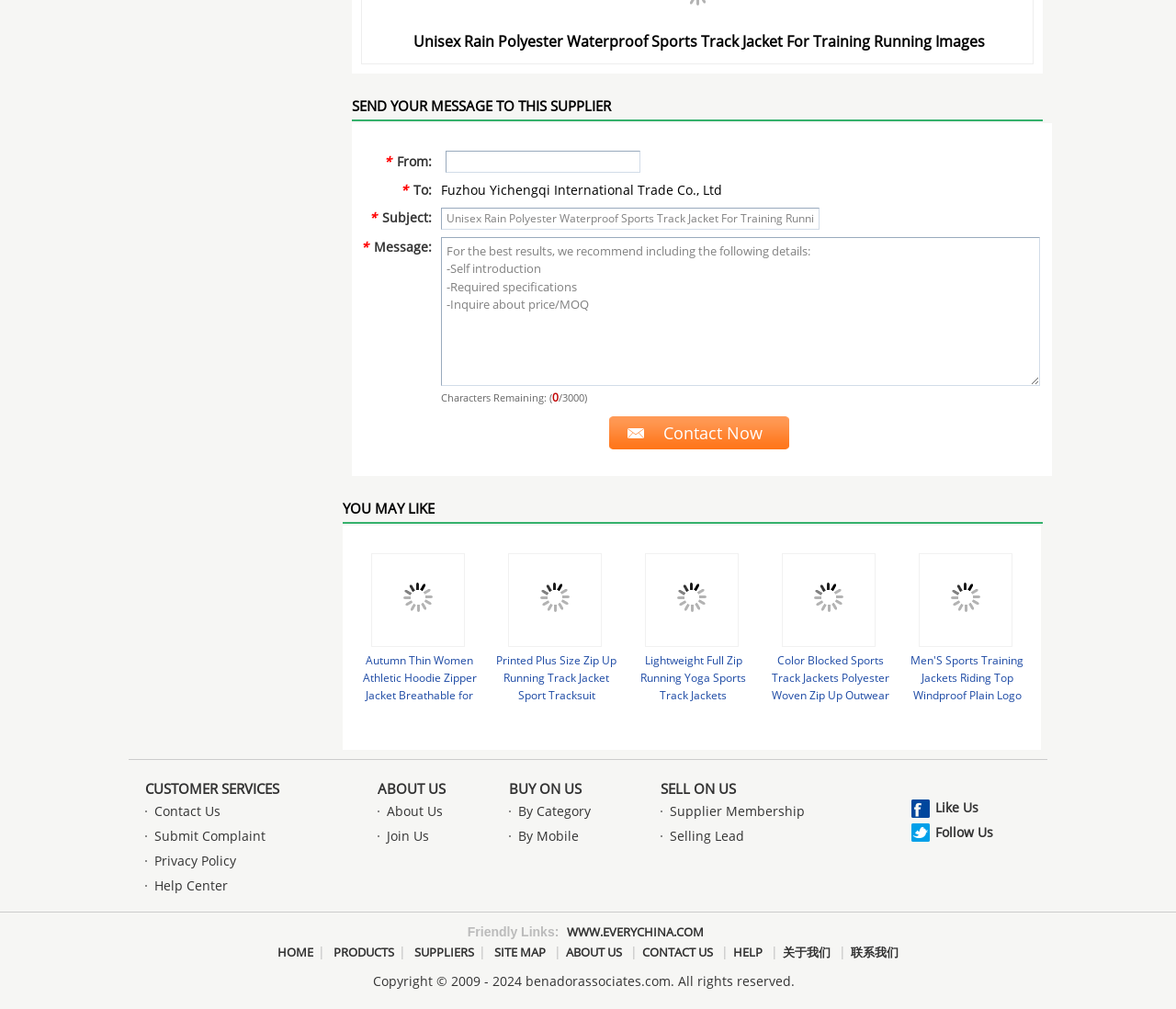How many products are displayed under 'YOU MAY LIKE'?
Please provide a comprehensive answer based on the contents of the image.

There are four products displayed under the 'YOU MAY LIKE' section, each with an image and a link to the product page.